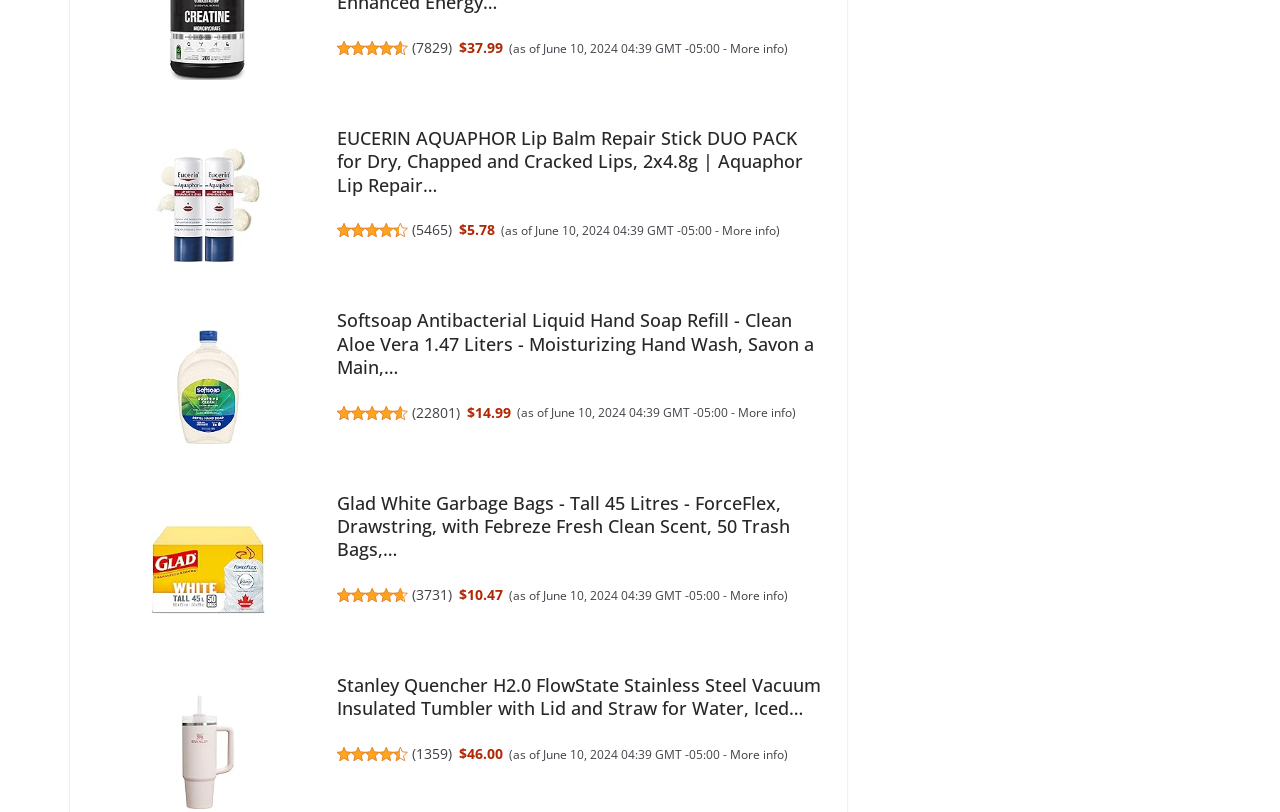What is the price of the third product?
Please look at the screenshot and answer using one word or phrase.

$14.99